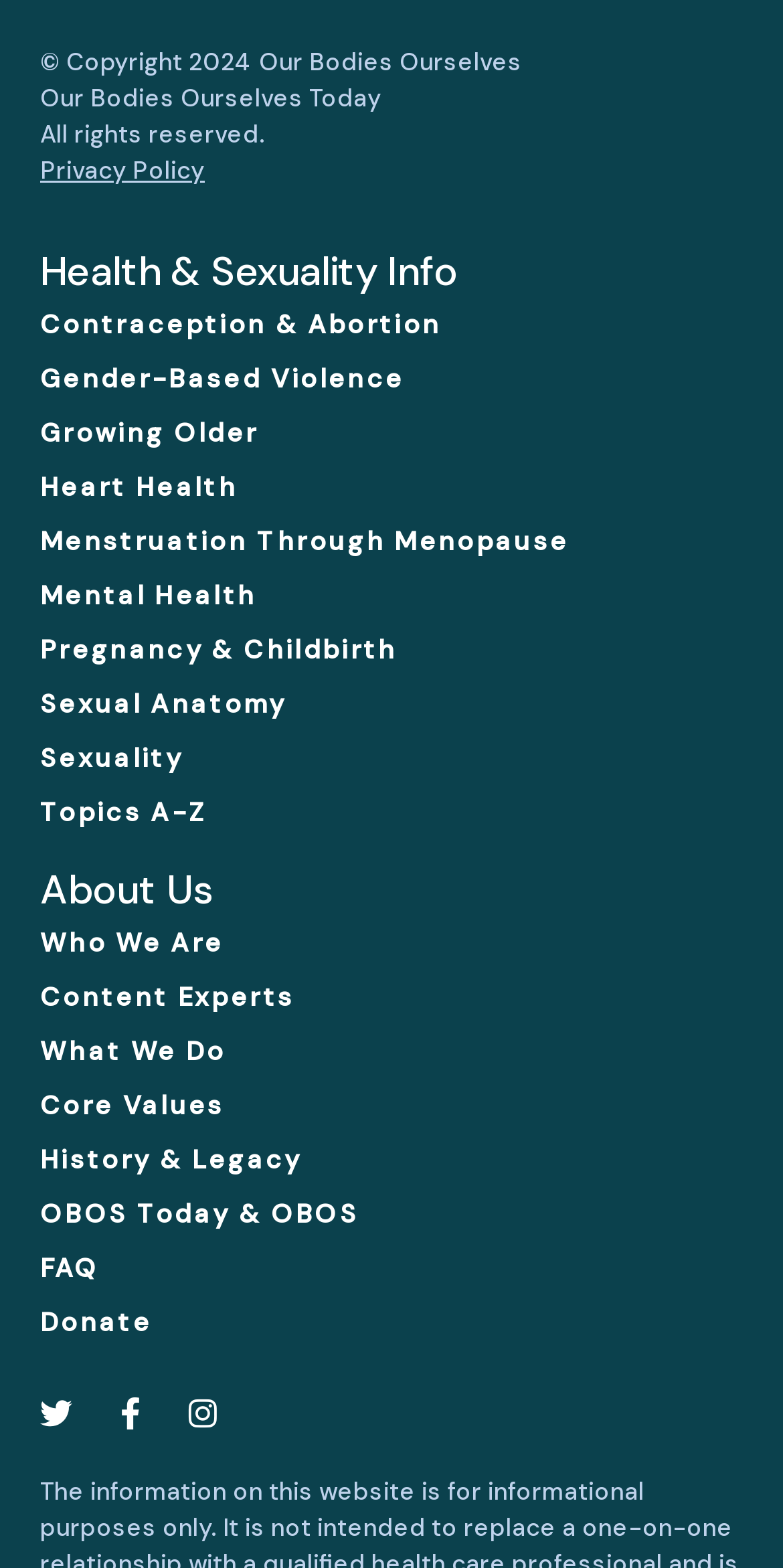Identify the coordinates of the bounding box for the element that must be clicked to accomplish the instruction: "Donate to OBOS".

[0.051, 0.831, 0.949, 0.865]